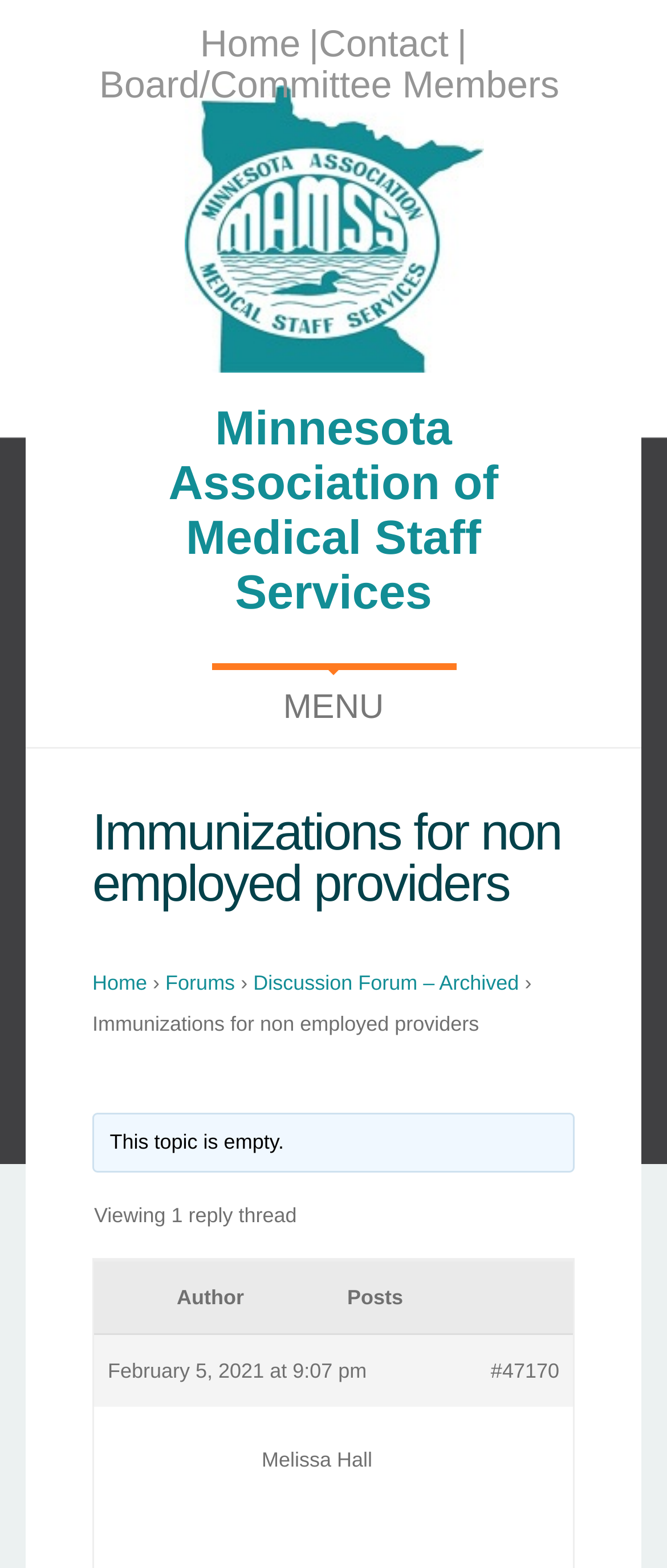Could you find the bounding box coordinates of the clickable area to complete this instruction: "view post details"?

[0.736, 0.86, 0.838, 0.888]